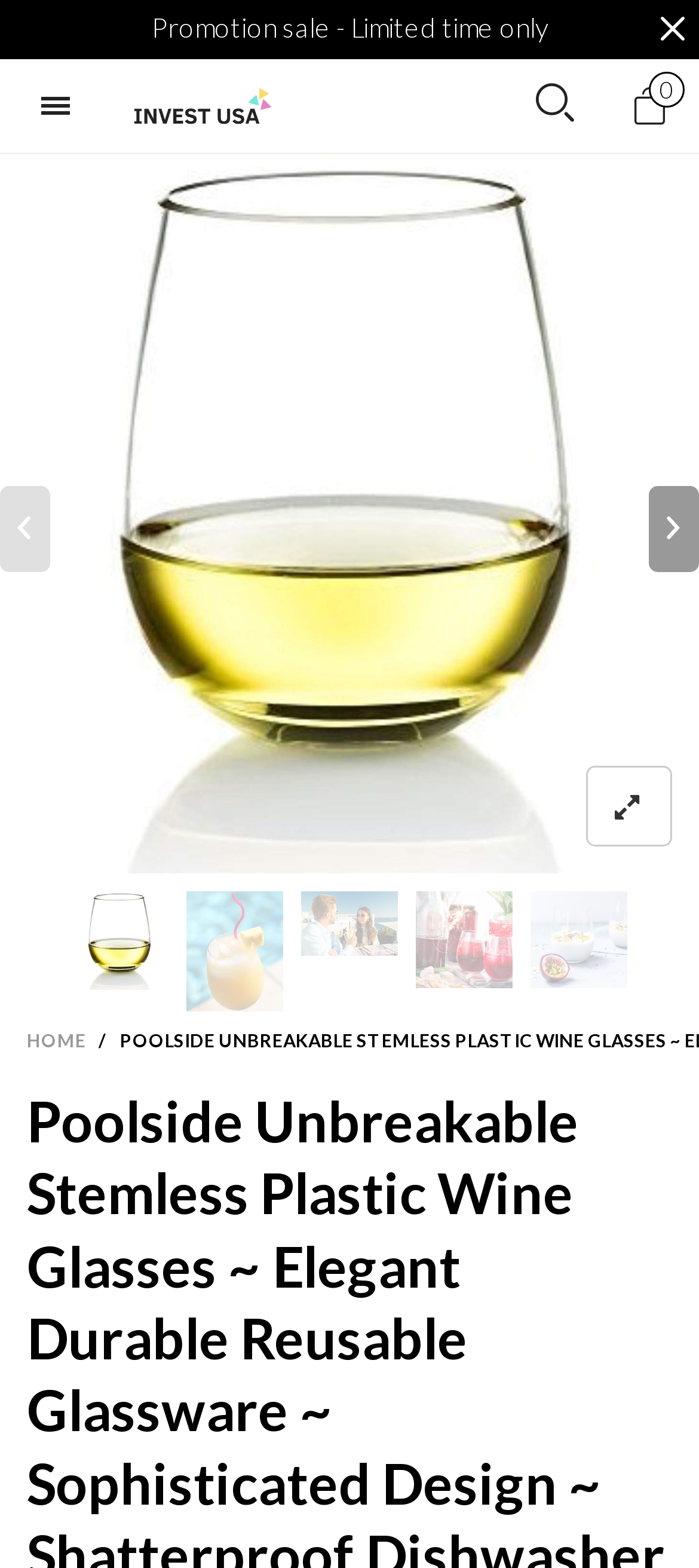Respond to the following query with just one word or a short phrase: 
Is the first button on the webpage enabled?

No